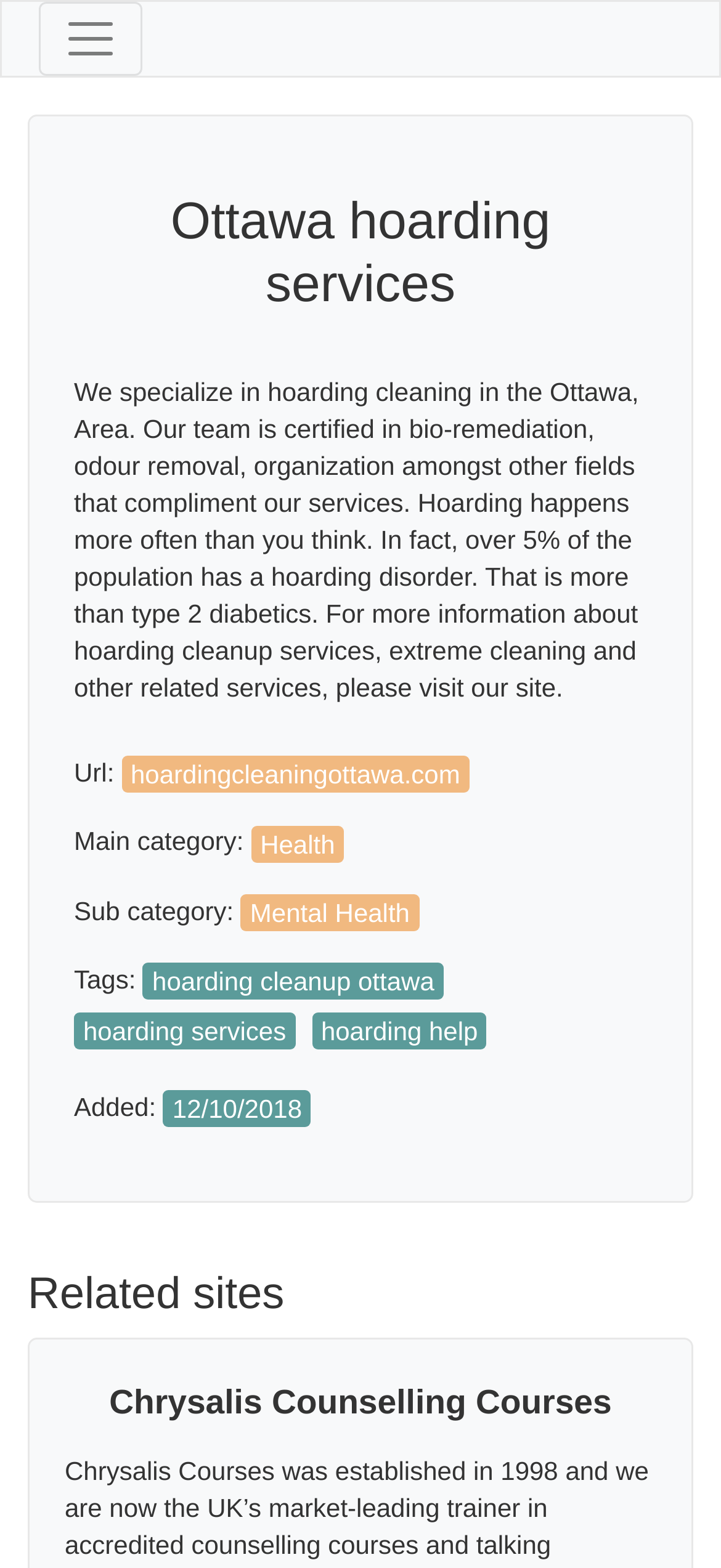What is the purpose of the chat widget? Based on the image, give a response in one word or a short phrase.

Customer support